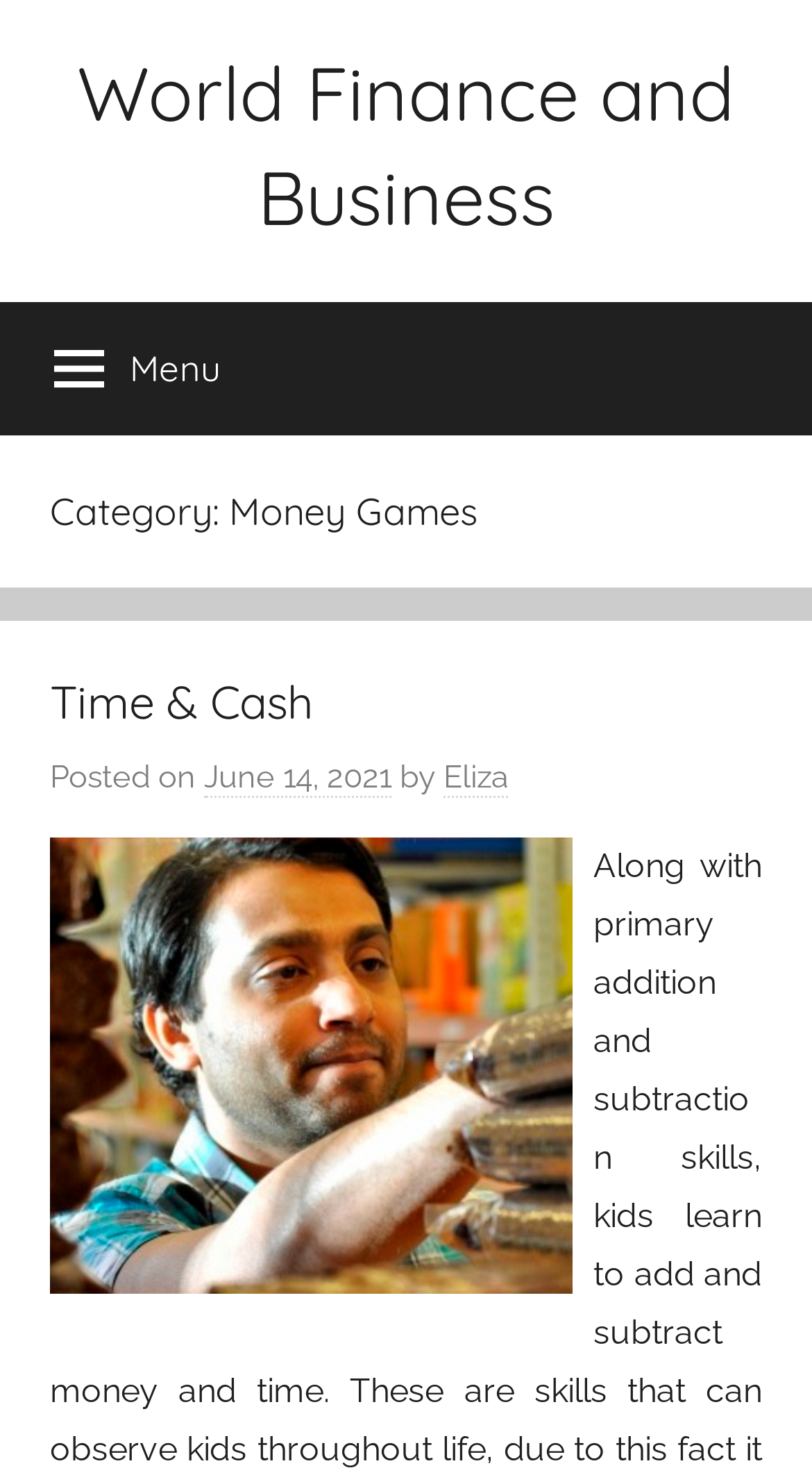Who is the author of the first article?
Your answer should be a single word or phrase derived from the screenshot.

Eliza